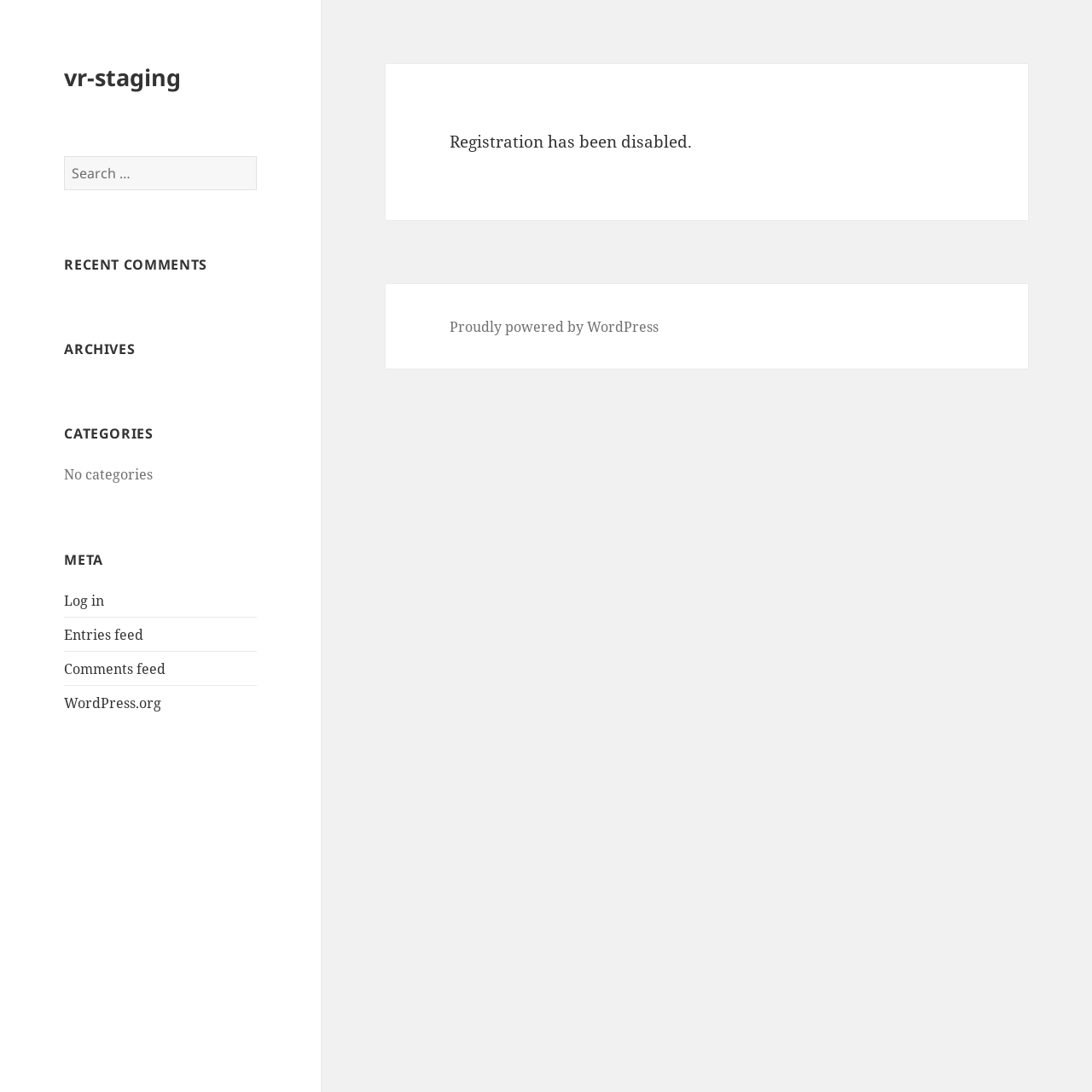How many categories are listed?
Please provide a detailed and thorough answer to the question.

Under the 'CATEGORIES' heading, there is a navigation element with the text 'No categories', indicating that there are no categories listed on the webpage.